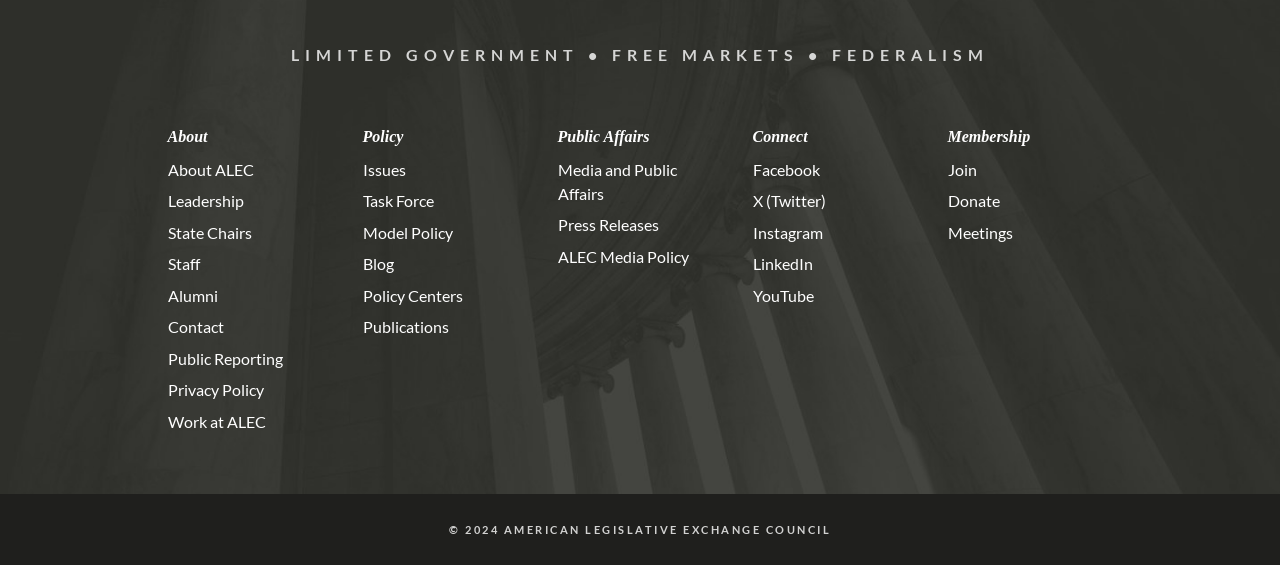Respond with a single word or phrase:
What is the name of the organization?

AMERICAN LEGISLATIVE EXCHANGE COUNCIL